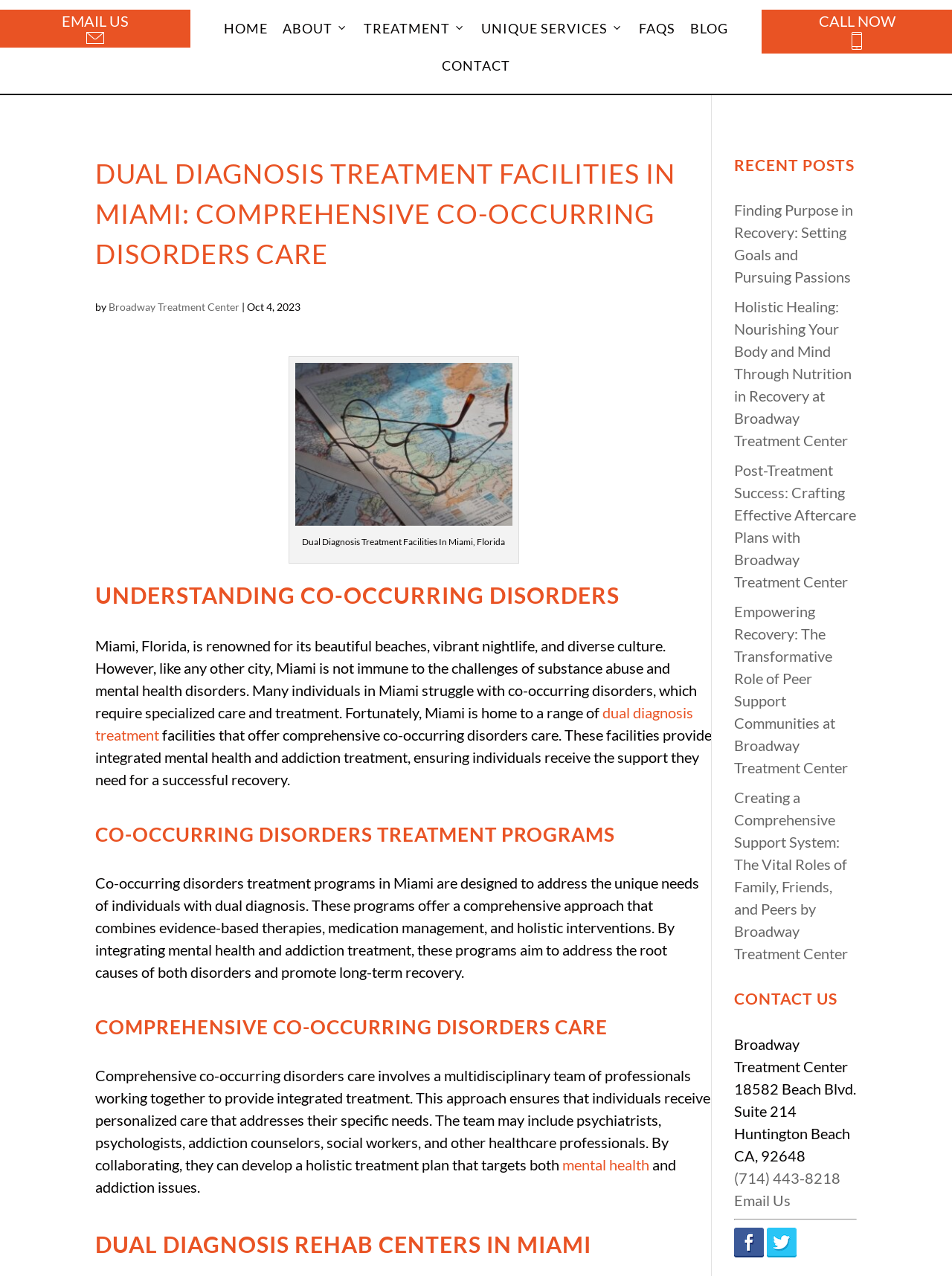Using the information from the screenshot, answer the following question thoroughly:
What is the role of a multidisciplinary team in comprehensive co-occurring disorders care?

The role of a multidisciplinary team in comprehensive co-occurring disorders care can be found in the section 'COMPREHENSIVE CO-OCCURRING DISORDERS CARE' which states that a multidisciplinary team of professionals work together to provide integrated treatment.